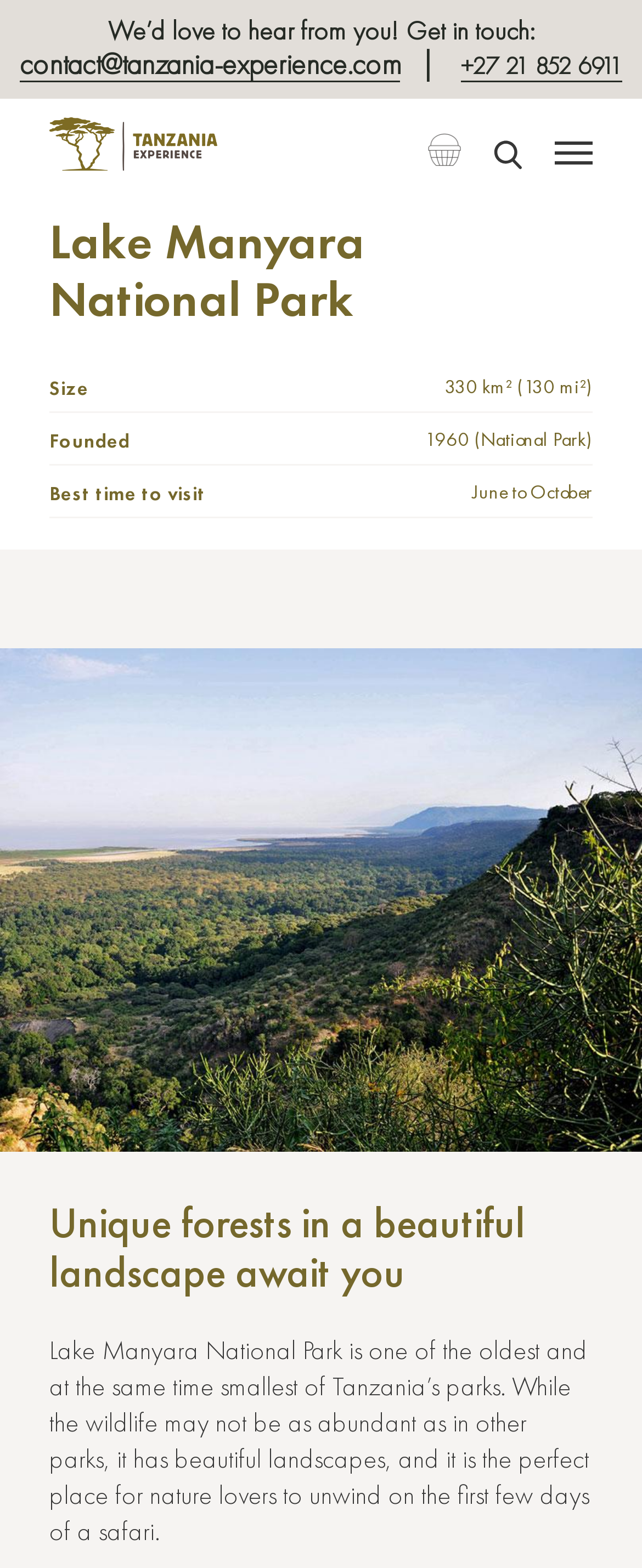Using the format (top-left x, top-left y, bottom-right x, bottom-right y), provide the bounding box coordinates for the described UI element. All values should be floating point numbers between 0 and 1: contact@tanzania-experience.com

[0.031, 0.031, 0.623, 0.052]